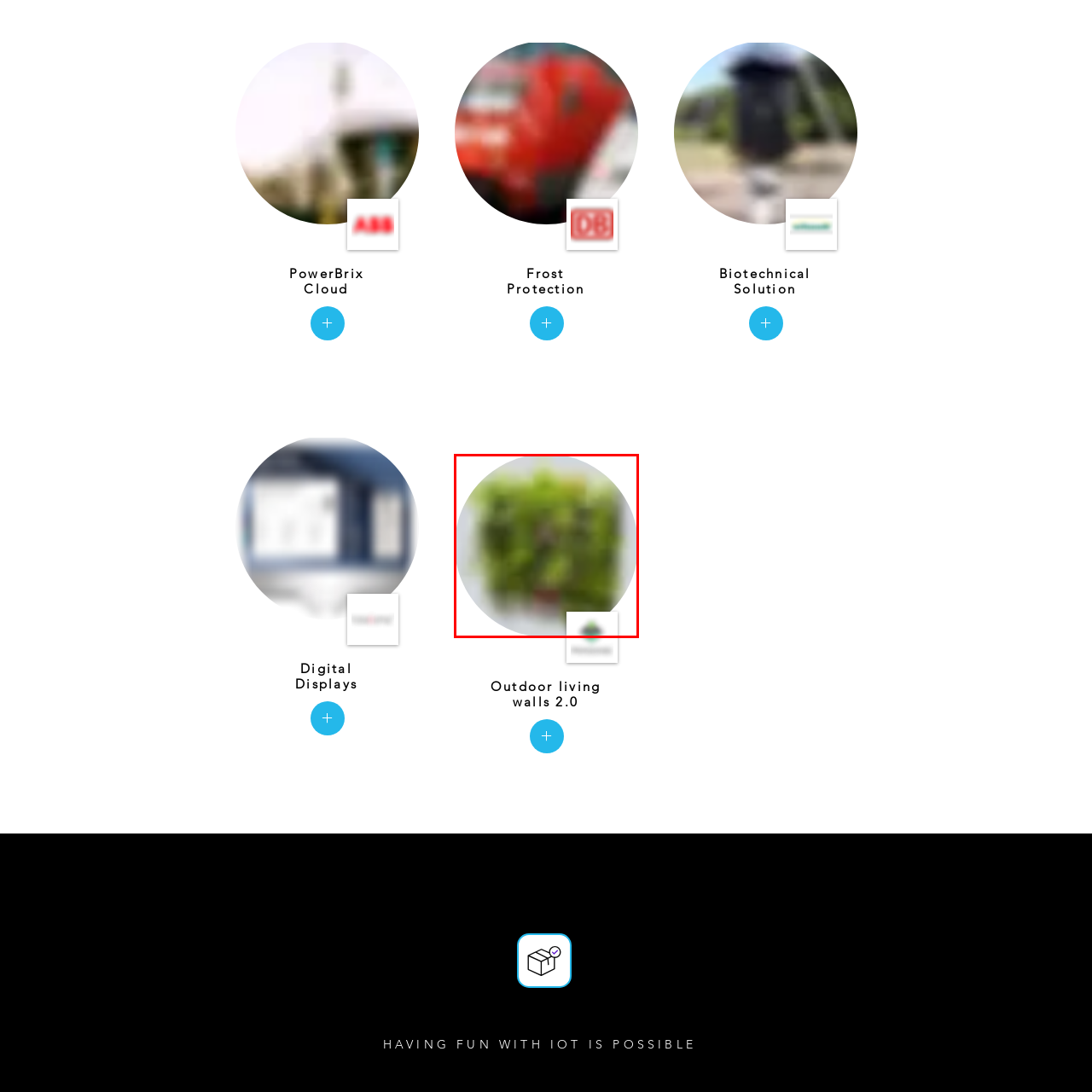What is the tone evoked by the image?
Pay attention to the image outlined by the red bounding box and provide a thorough explanation in your answer, using clues from the image.

The overall presentation of the image evokes a sense of tranquility and connection to the environment, which suggests that the tone evoked by the image is one of tranquility.